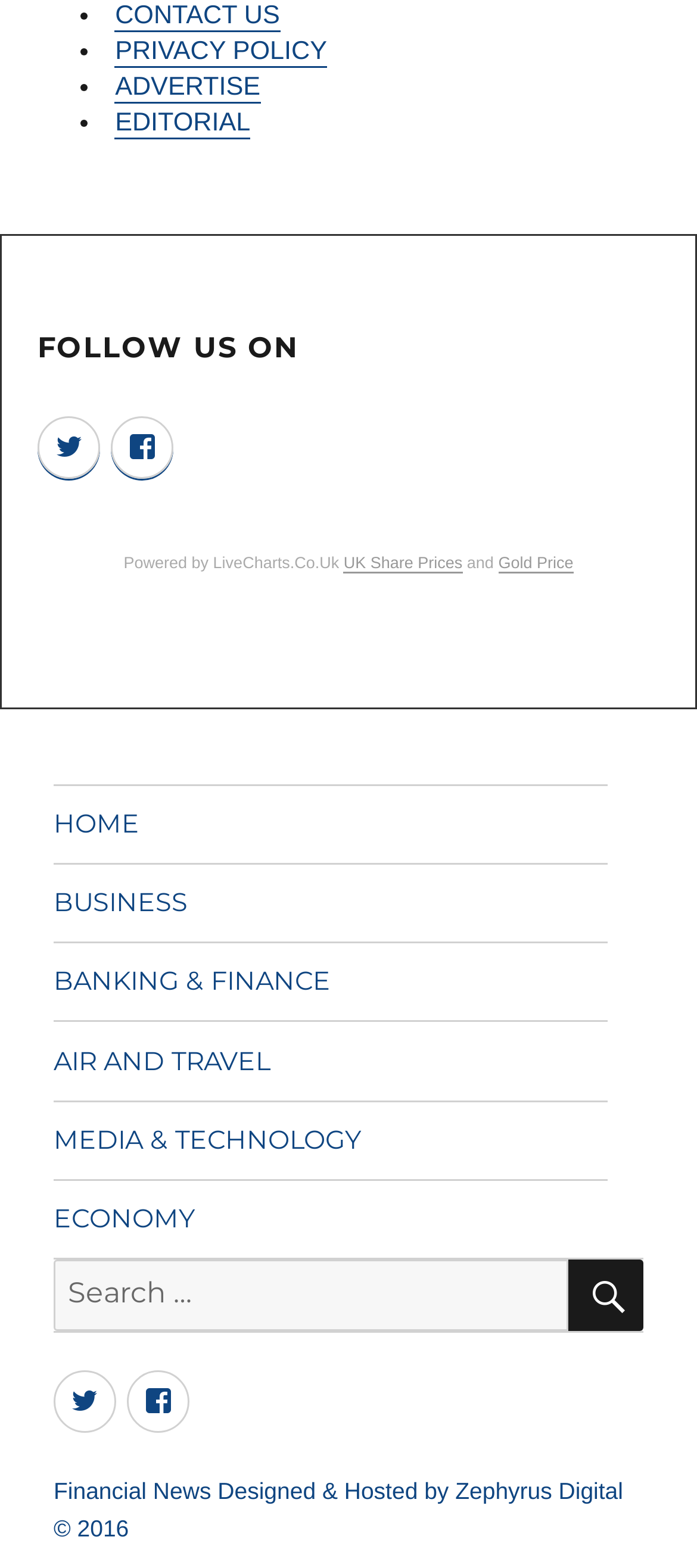How many main menu items are in the footer?
Carefully analyze the image and provide a thorough answer to the question.

I counted the number of main menu items in the footer by looking at the navigation element with the label 'Footer Primary Menu' and found seven links, including 'HOME', 'BUSINESS', 'BANKING & FINANCE', 'AIR AND TRAVEL', 'MEDIA & TECHNOLOGY', 'ECONOMY', and a search box.